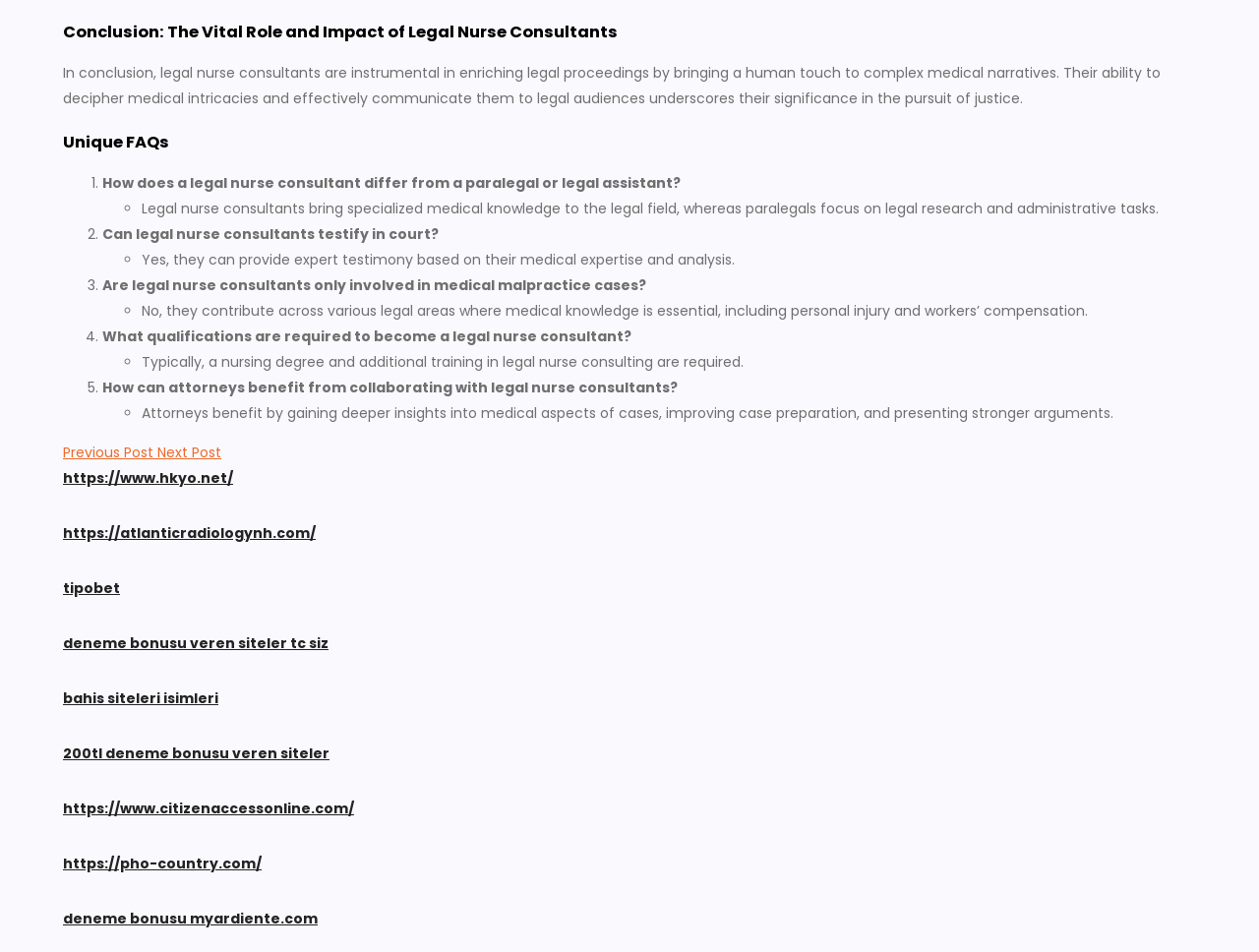Please identify the bounding box coordinates of the region to click in order to complete the task: "Click on 'Next Post'". The coordinates must be four float numbers between 0 and 1, specified as [left, top, right, bottom].

[0.125, 0.465, 0.176, 0.486]